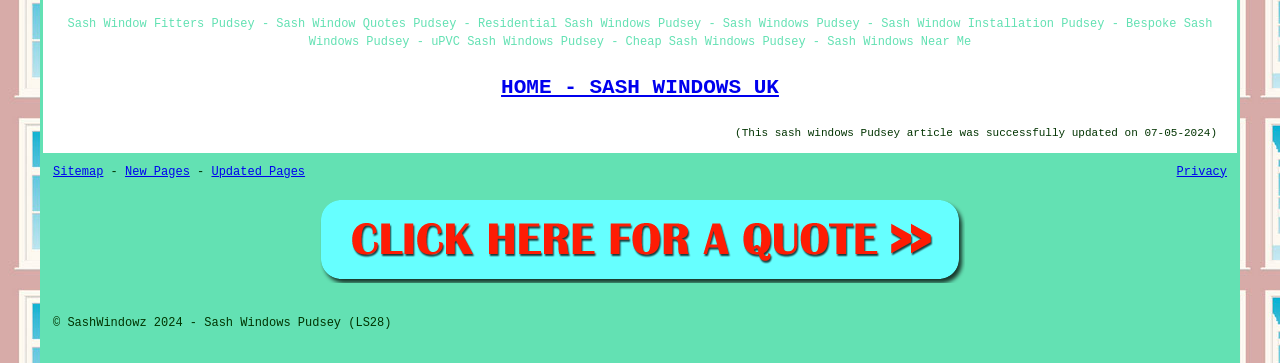Locate the bounding box of the user interface element based on this description: "Updated Pages".

[0.165, 0.453, 0.238, 0.492]